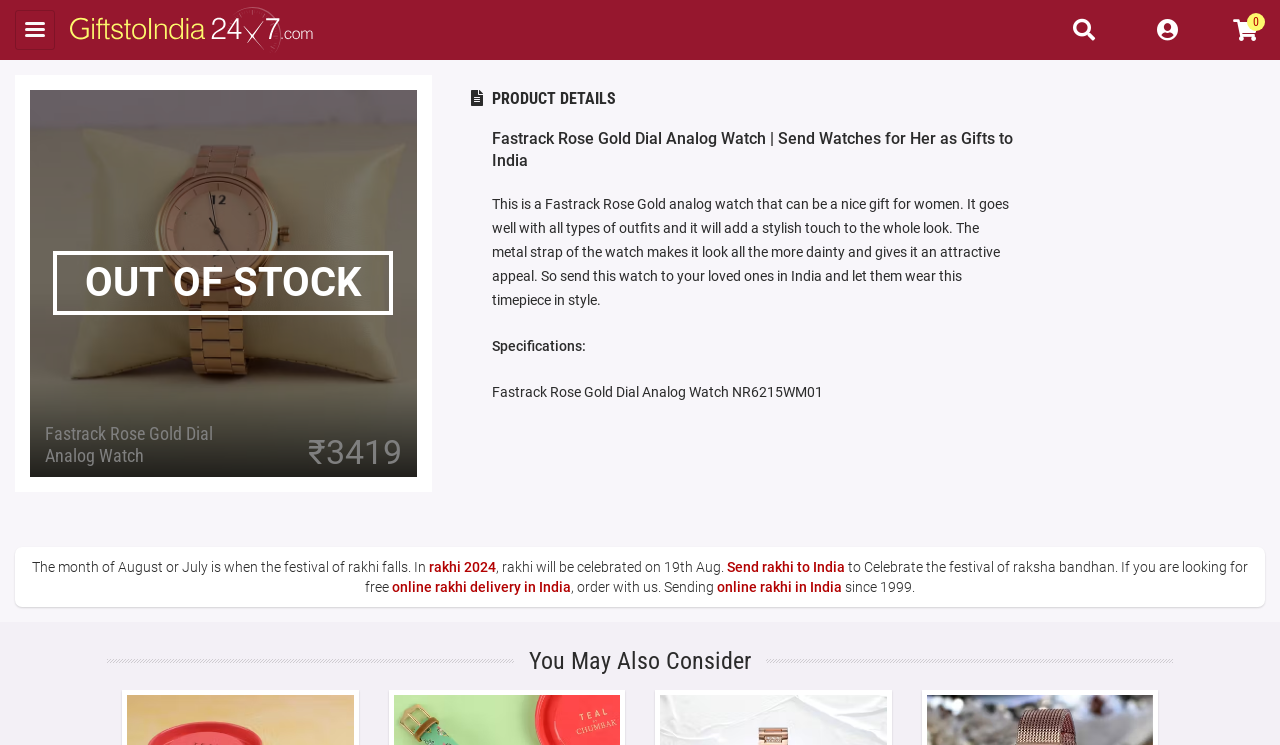Describe all the key features of the webpage in detail.

The webpage is about a Fastrack Rose Gold Dial Analog Watch, which is currently inactive. At the top left corner, there is a small button. Next to it, there is a link to the website "GiftstoIndia24x7.com". On the top right corner, there is a search bar with a search button and a login button.

Below the search bar, there is a large image of the Fastrack Rose Gold Dial Analog Watch. To the right of the image, there is a link to the watch's details and its price, ₹3419. Below the price, there is a notice that the product is out of stock.

Further down, there is a heading that reads "Fastrack Rose Gold Dial Analog Watch | Send Watches for Her as Gifts to India". Below the heading, there is a paragraph describing the watch, its features, and how it can be a nice gift for women.

Under the description, there is a section titled "PRODUCT DETAILS" with specifications of the watch. Below the specifications, there is a section that talks about the festival of Rakhi, which is celebrated in August or July, and provides links to send rakhi to India and online rakhi delivery in India.

At the bottom of the page, there is a heading "You May Also Consider", which suggests other gift options.